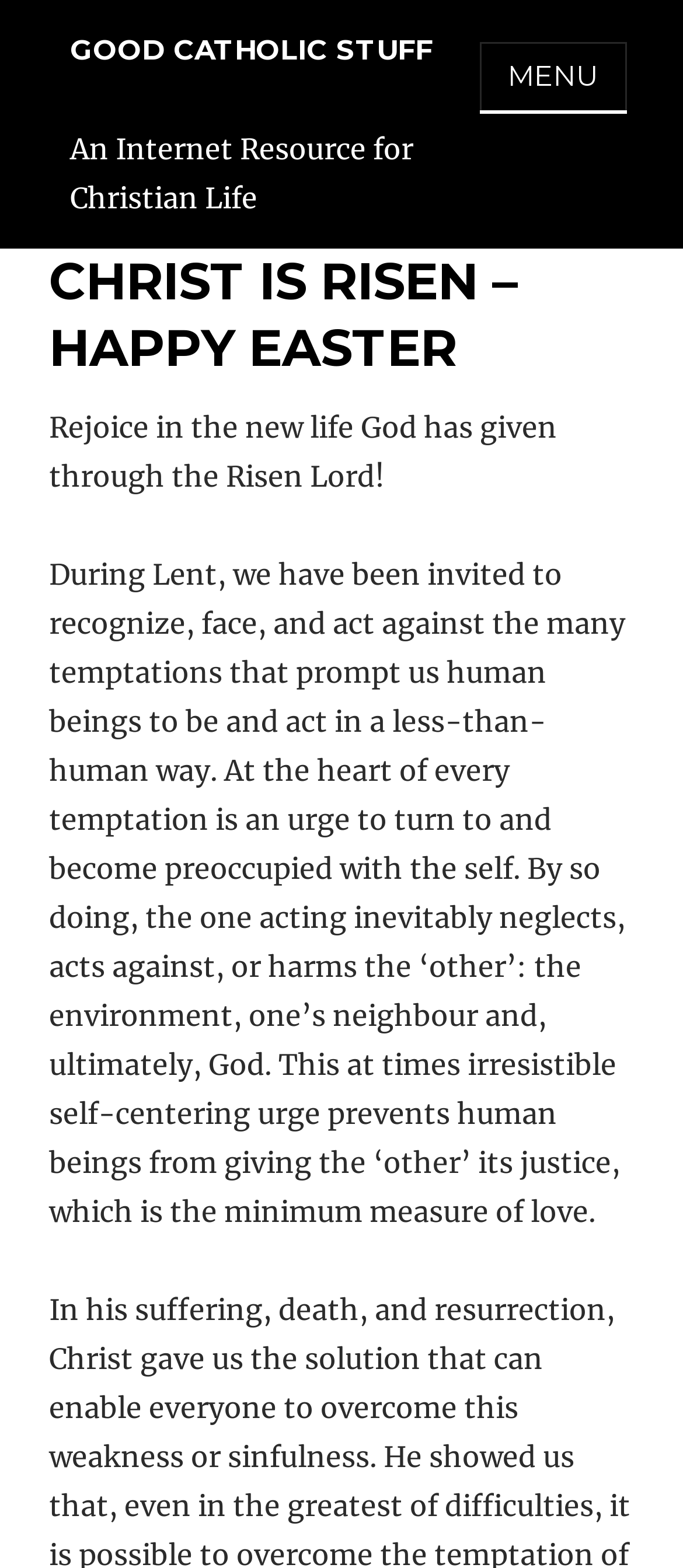Describe the webpage in detail, including text, images, and layout.

The webpage is centered around the theme of Easter and Christianity. At the top left, there is a link to "GOOD CATHOLIC STUFF" followed by a static text that reads "An Internet Resource for Christian Life". 

On the top right, there is a button labeled "MENU" which, when expanded, reveals a header section. This section contains a heading that reads "CHRIST IS RISEN – HAPPY EASTER" in a prominent font. Below the heading, there is a paragraph of text that expresses joy and gratitude for the new life given through the Risen Lord. 

Further down, there is a longer passage of text that reflects on the significance of Lent and the importance of recognizing and overcoming self-centered tendencies that can harm others and the environment. This passage takes up a significant portion of the page, indicating its importance in the overall message of the webpage.